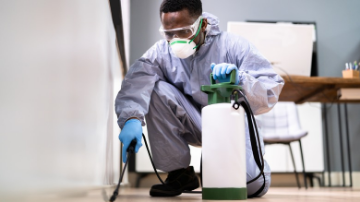Respond to the question below with a single word or phrase:
What type of space is the technician working in?

Indoor environment